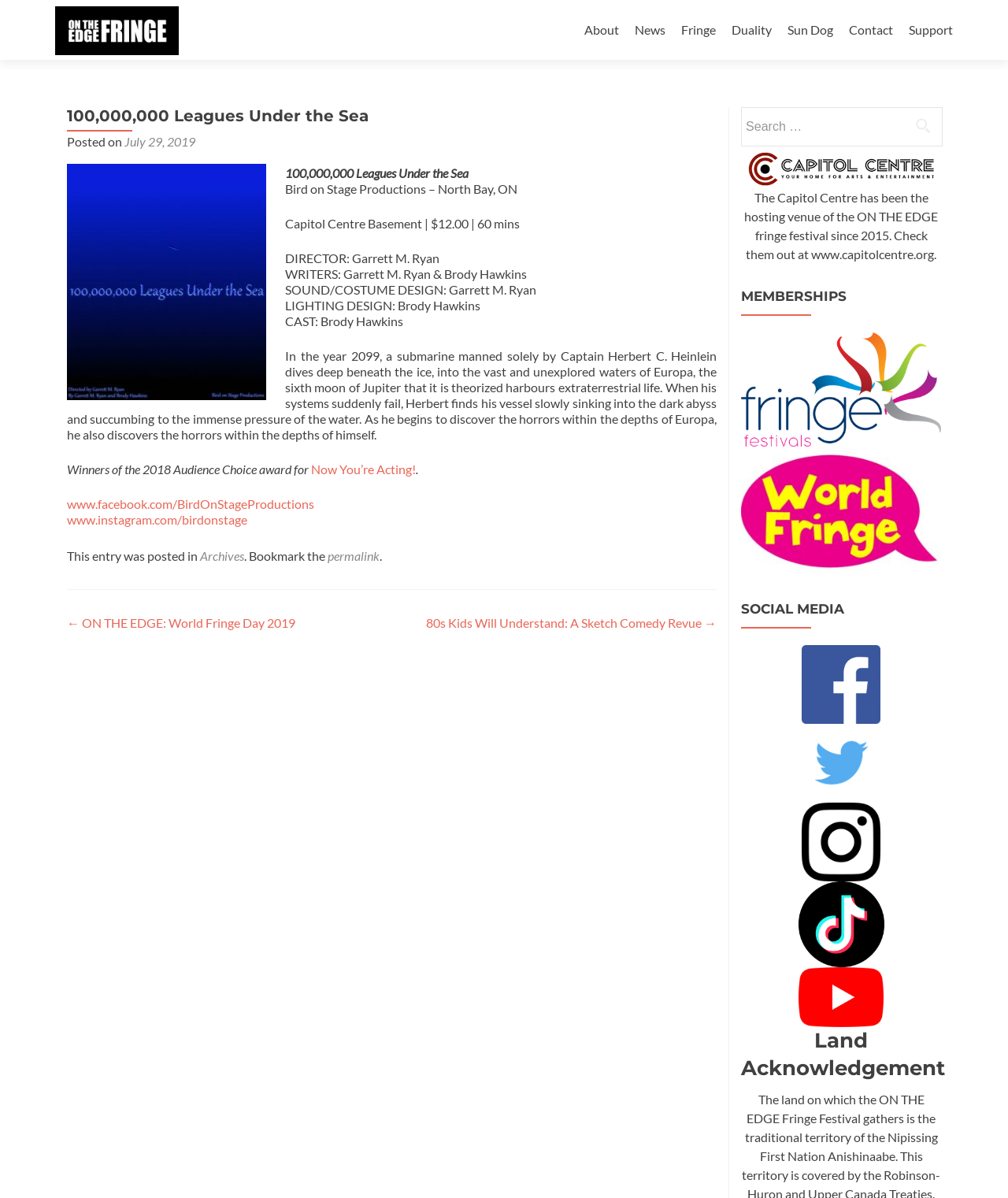Who is the director of the play?
Based on the visual content, answer with a single word or a brief phrase.

Garrett M. Ryan